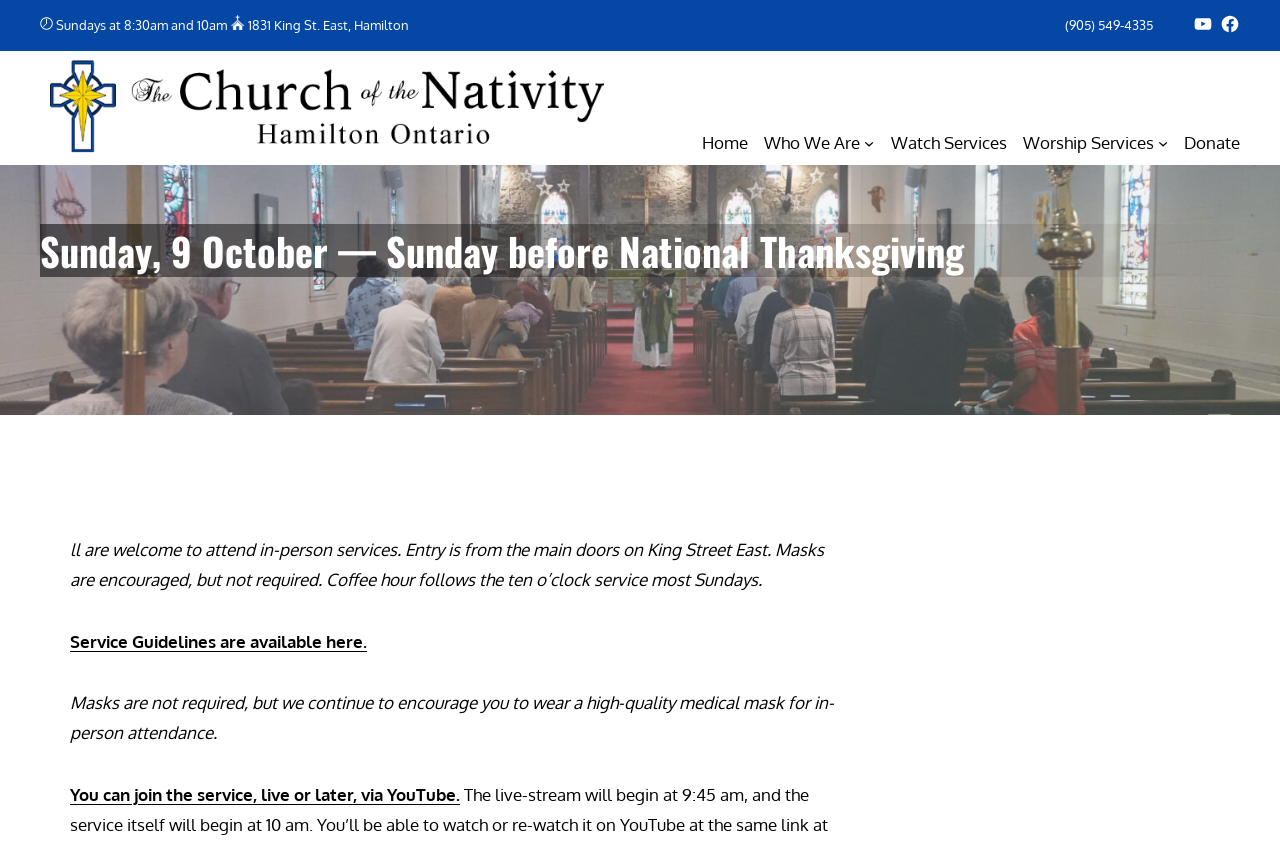What time are the Sunday services?
Based on the image content, provide your answer in one word or a short phrase.

8:30am and 10am